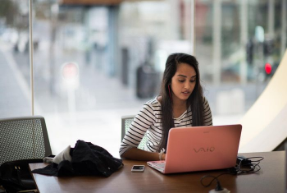What can be seen through the window behind the woman?
Look at the image and answer the question using a single word or phrase.

Bustling world outside